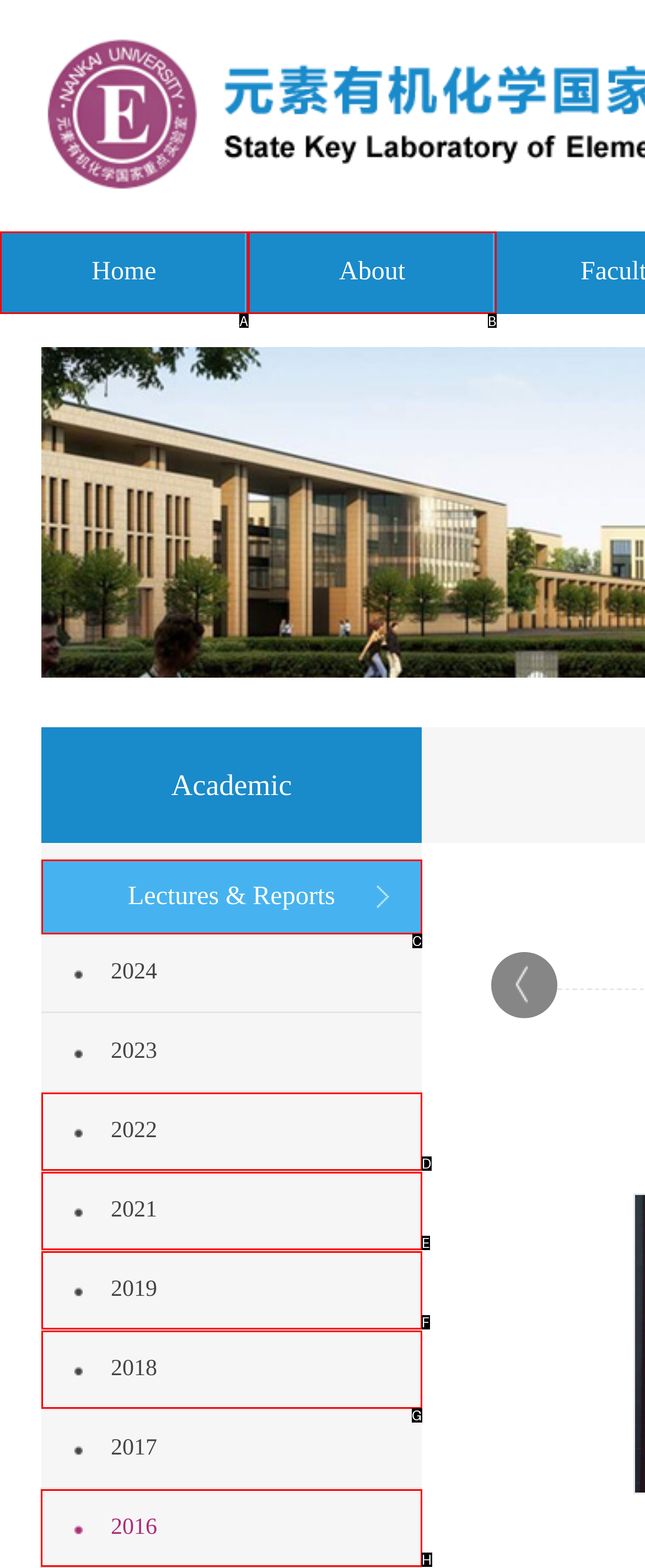Indicate which lettered UI element to click to fulfill the following task: access 2016 information
Provide the letter of the correct option.

H